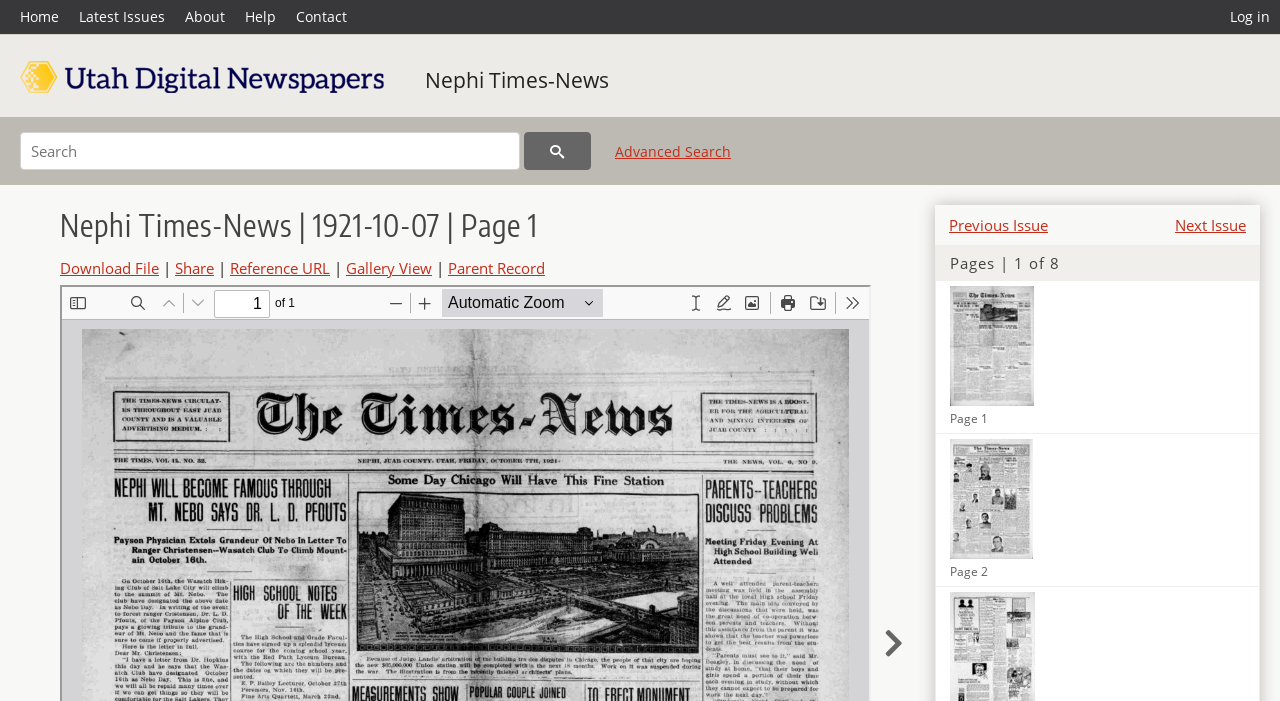What is the purpose of the 'Search' textbox?
Refer to the screenshot and deliver a thorough answer to the question presented.

The 'Search' textbox is likely used to search for specific keywords or phrases within the newspaper. It is located at the top of the webpage, next to a button with a magnifying glass icon.